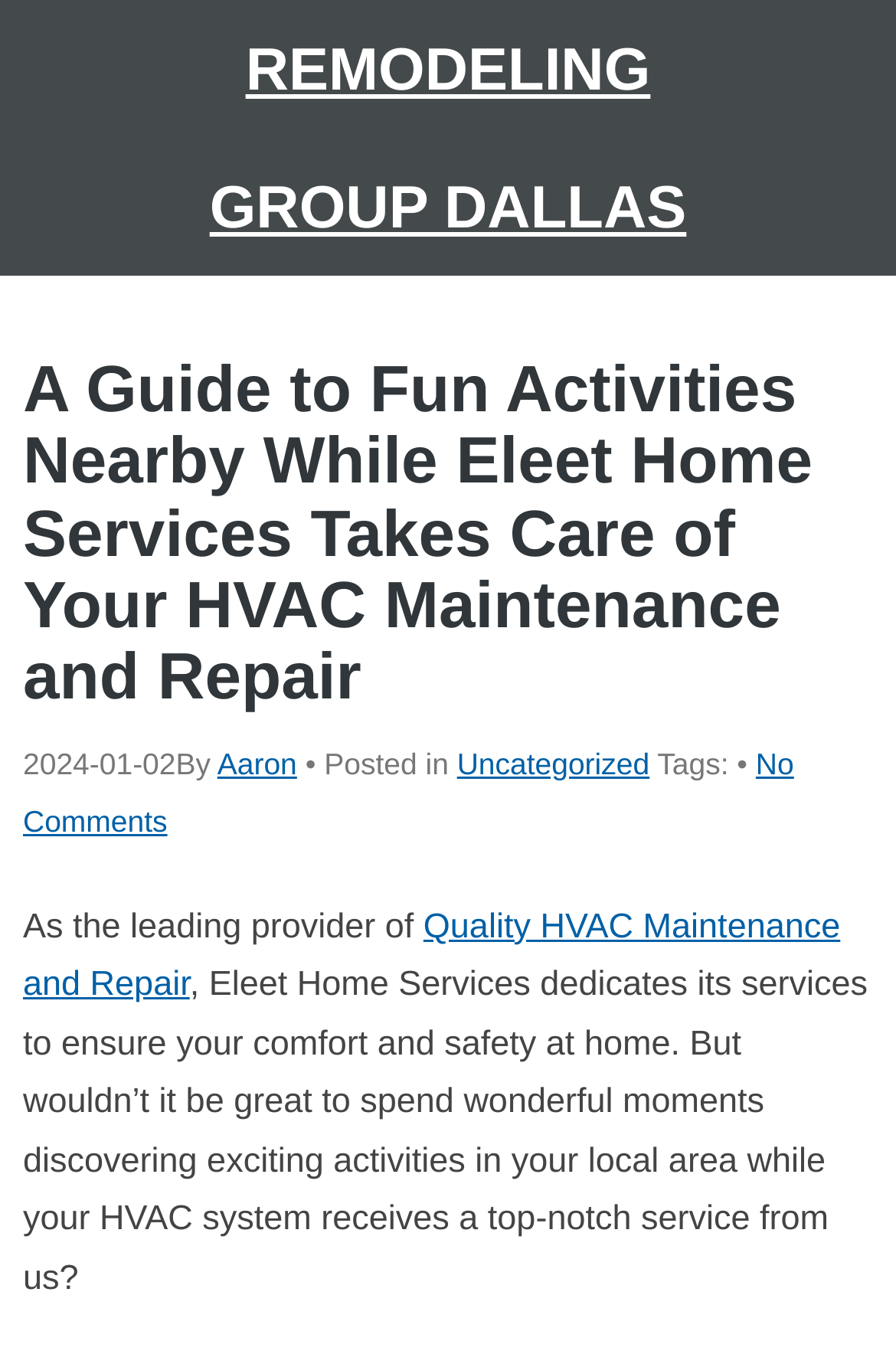Respond to the question below with a single word or phrase: What type of service does Eleet Home Services provide?

HVAC Maintenance and Repair